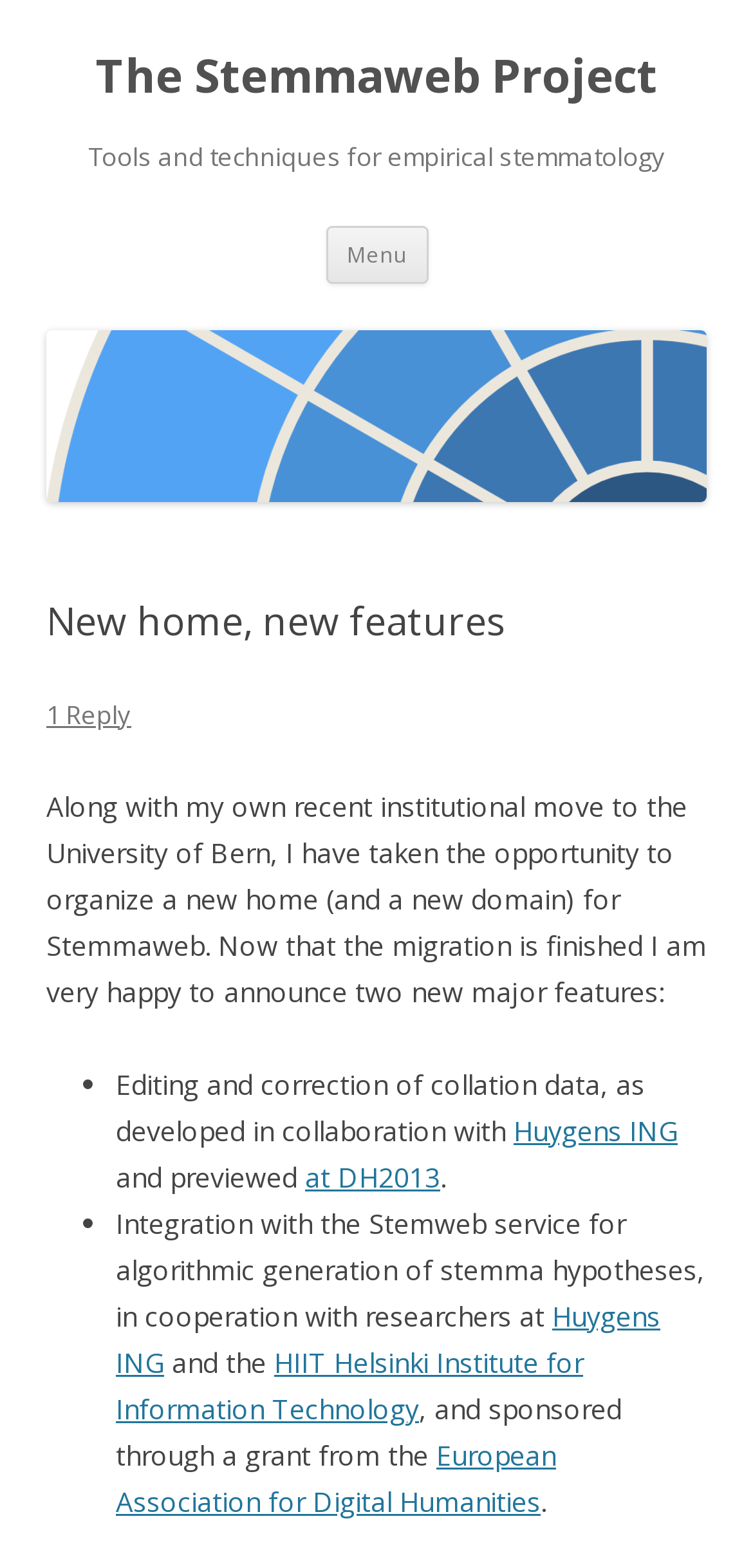Create a detailed description of the webpage's content and layout.

The webpage is about the Stemmaweb Project, which is a platform for empirical stemmatology. At the top, there is a heading that reads "The Stemmaweb Project" and a link with the same text. Below this, there is another heading that says "Tools and techniques for empirical stemmatology". 

To the right of these headings, there is a button labeled "Menu" and a link that says "Skip to content". 

Further down, there is a link to "The Stemmaweb Project" again, accompanied by an image with the same description. Below this image, there is a header section that contains a heading that says "New home, new features". 

Under this heading, there is a paragraph of text that explains the recent updates to the Stemmaweb Project, including the migration to a new domain and the addition of two new major features. 

These new features are listed in bullet points below the paragraph. The first feature is the editing and correction of collation data, which was developed in collaboration with Huygens ING. The second feature is the integration with the Stemweb service for algorithmic generation of stemma hypotheses, which was done in cooperation with researchers at Huygens ING and the HIIT Helsinki Institute for Information Technology, and was sponsored by a grant from the European Association for Digital Humanities.